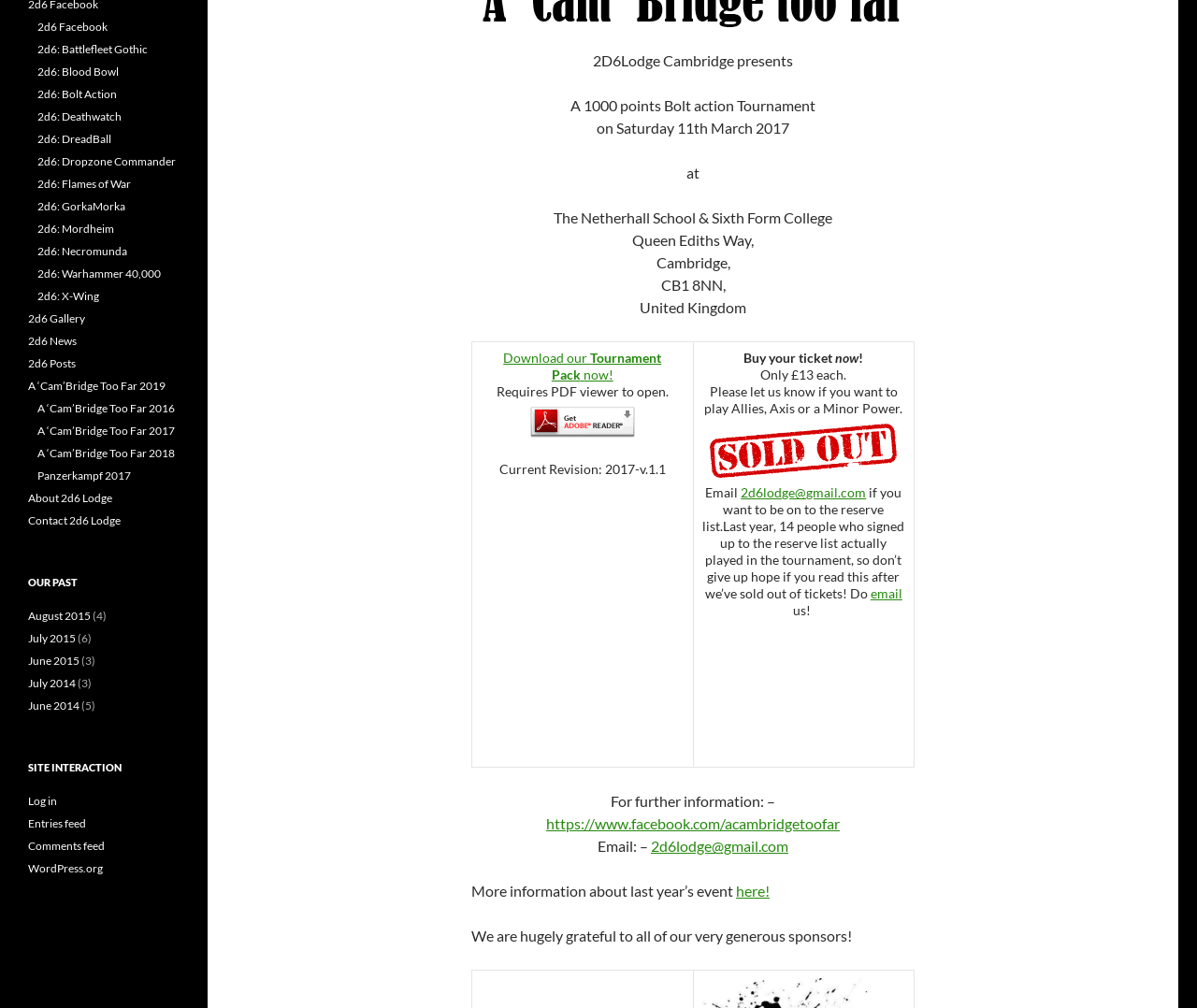Locate the UI element described by 2d6: Flames of War and provide its bounding box coordinates. Use the format (top-left x, top-left y, bottom-right x, bottom-right y) with all values as floating point numbers between 0 and 1.

[0.031, 0.175, 0.109, 0.189]